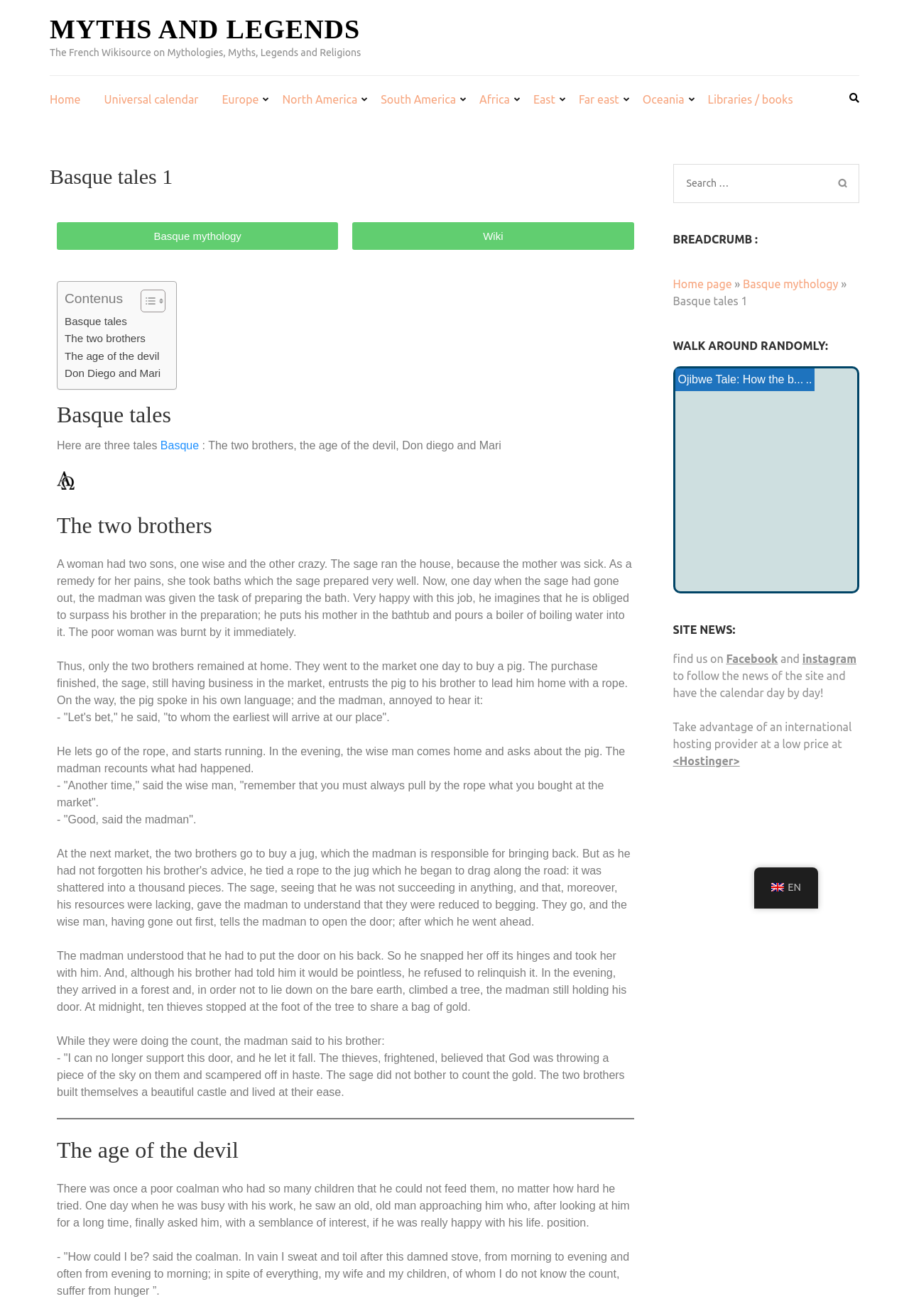Extract the bounding box coordinates for the described element: "<Hostinger>". The coordinates should be represented as four float numbers between 0 and 1: [left, top, right, bottom].

[0.74, 0.573, 0.814, 0.583]